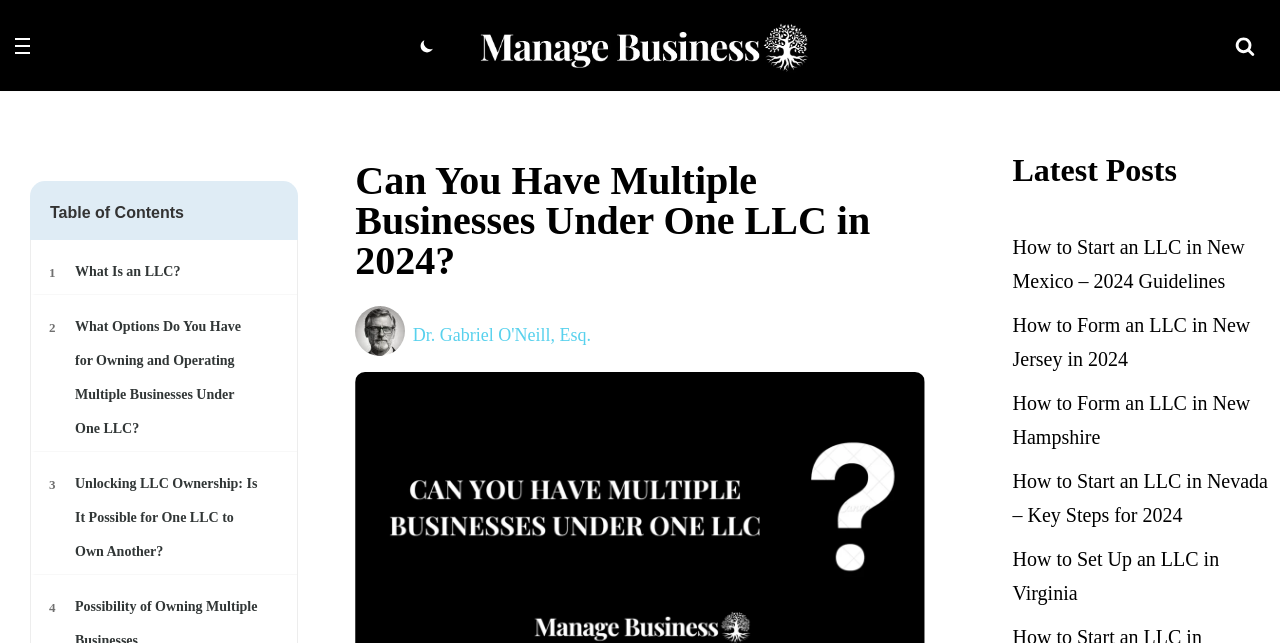Kindly provide the bounding box coordinates of the section you need to click on to fulfill the given instruction: "Search for a topic".

[0.965, 0.055, 0.98, 0.086]